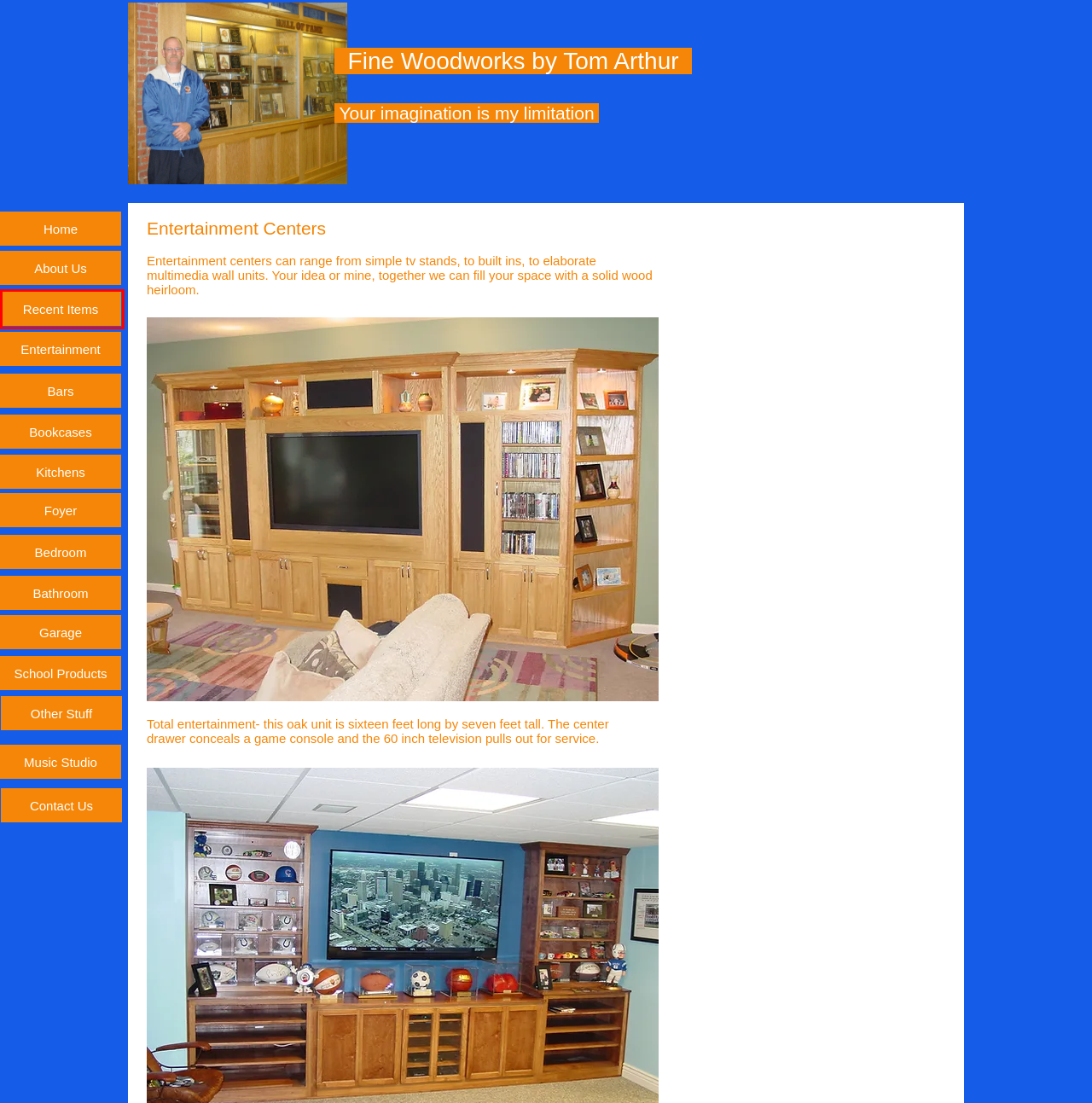Review the webpage screenshot and focus on the UI element within the red bounding box. Select the best-matching webpage description for the new webpage that follows after clicking the highlighted element. Here are the candidates:
A. Contact Us | arthurwoodworks
B. Bars | arthurwoodworks
C. Foyer | arthurwoodworks
D. Other Stuff | arthurwoodworks
E. HOME | arthurwoodworks
F. School Products | arthurwoodworks
G. Recent Items | arthurwoodworks
H. Bedroom | arthurwoodworks

G